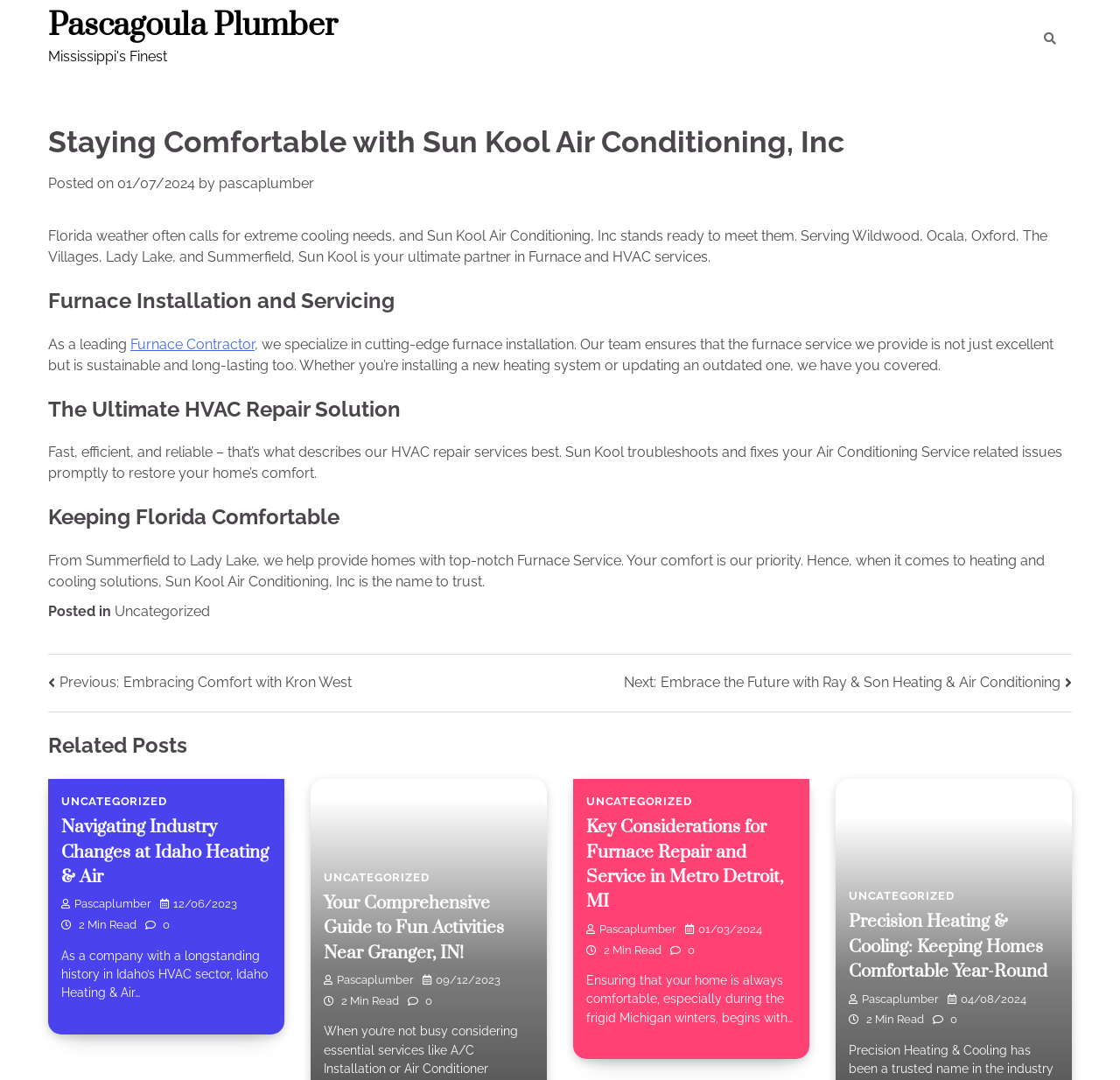Determine the bounding box coordinates of the region that needs to be clicked to achieve the task: "Search using the search icon link".

None